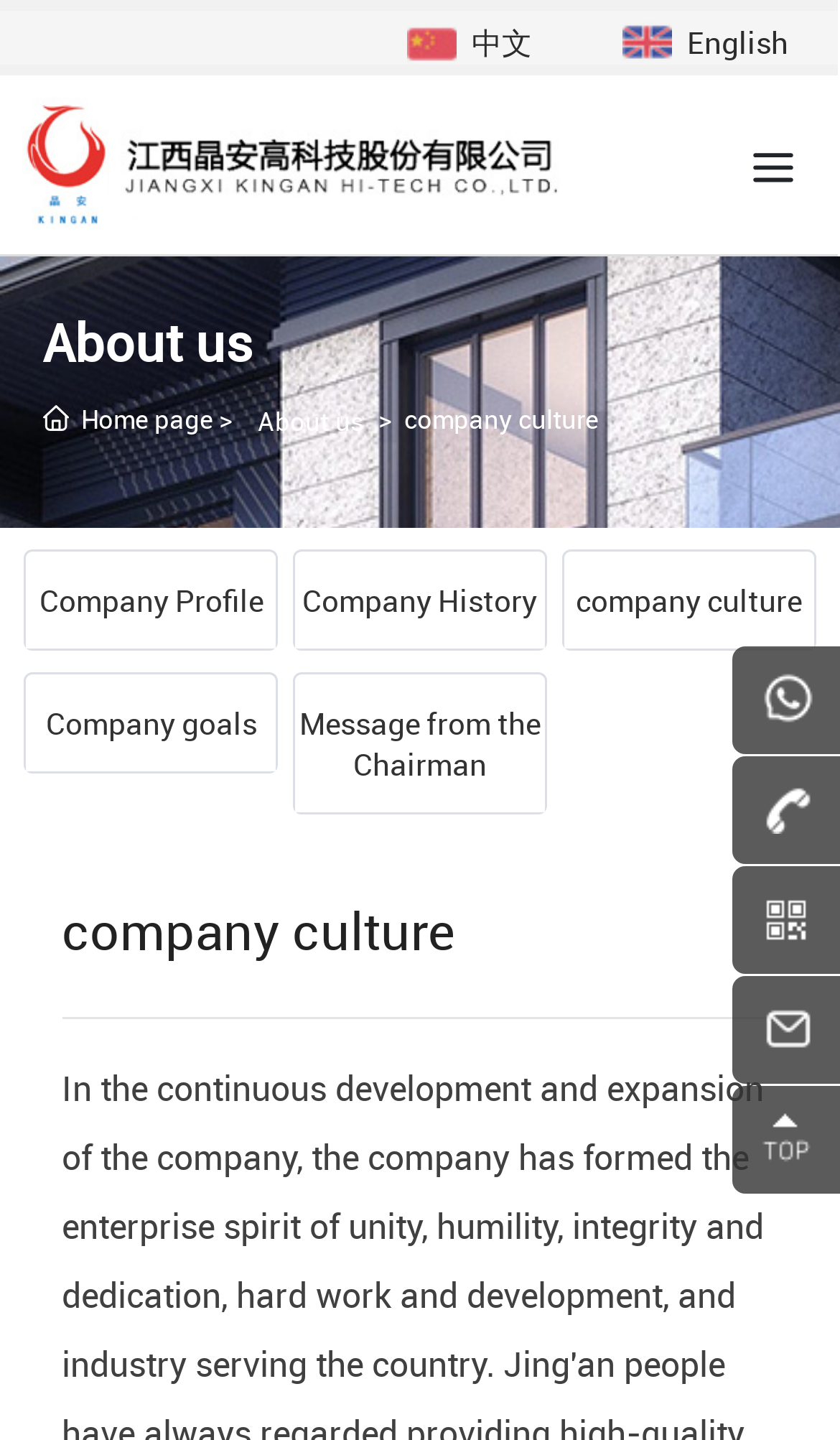Locate the bounding box coordinates of the clickable area to execute the instruction: "Learn about the company profile". Provide the coordinates as four float numbers between 0 and 1, represented as [left, top, right, bottom].

[0.047, 0.402, 0.313, 0.43]